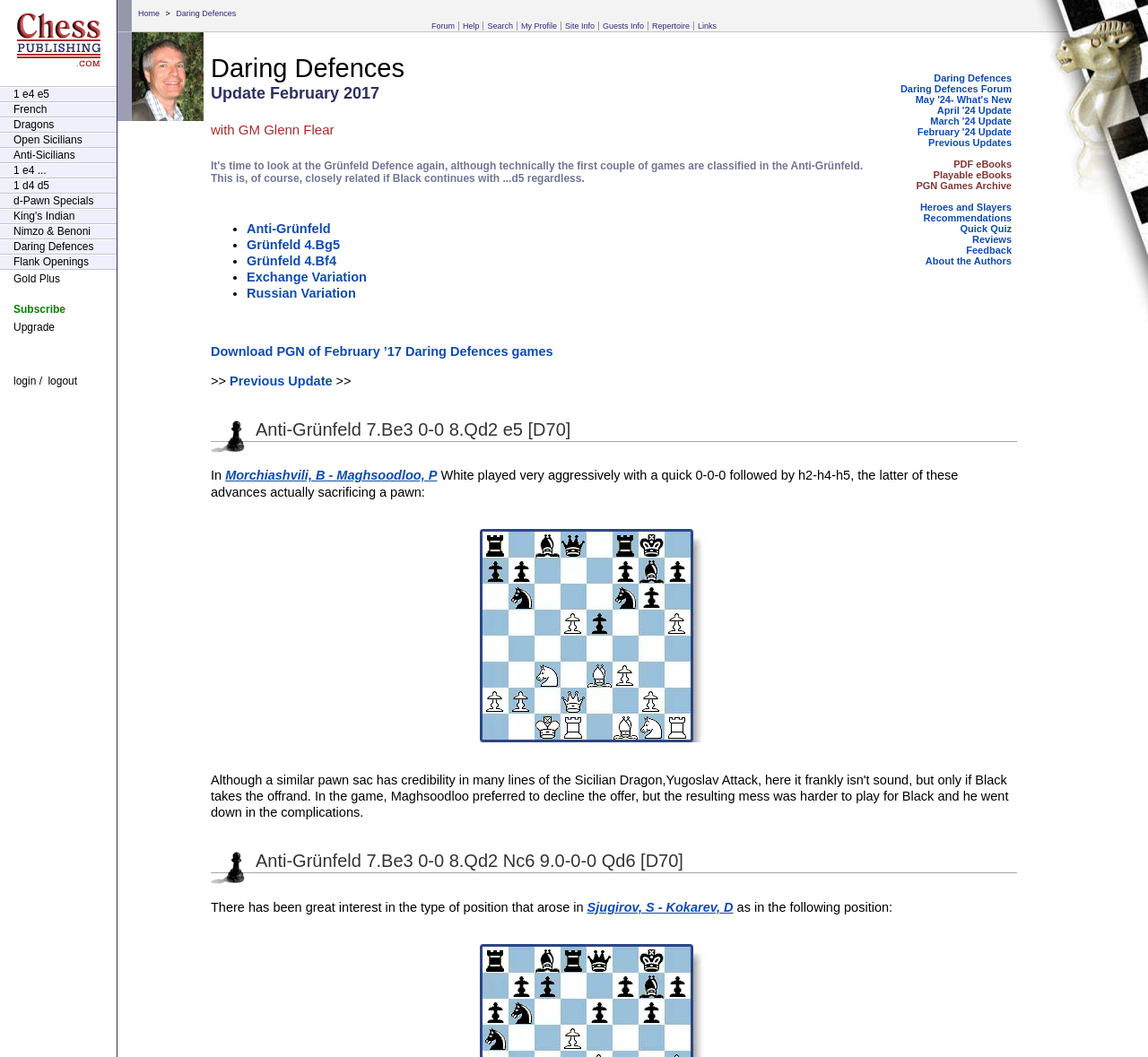Can you specify the bounding box coordinates for the region that should be clicked to fulfill this instruction: "Login to the website".

[0.0, 0.355, 0.032, 0.366]